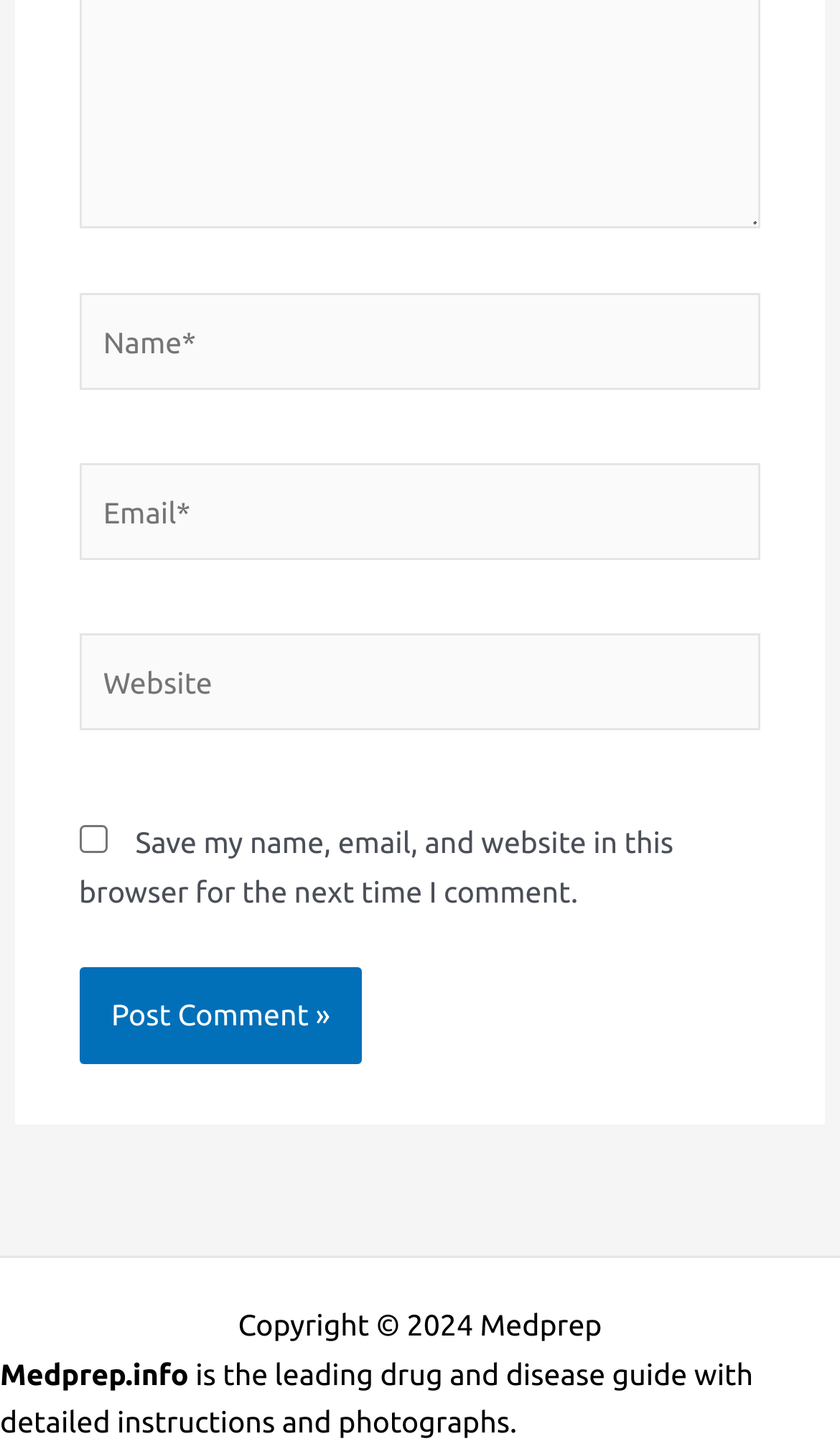Find the bounding box coordinates for the UI element that matches this description: "parent_node: Name* name="author" placeholder="Name*"".

[0.094, 0.202, 0.906, 0.269]